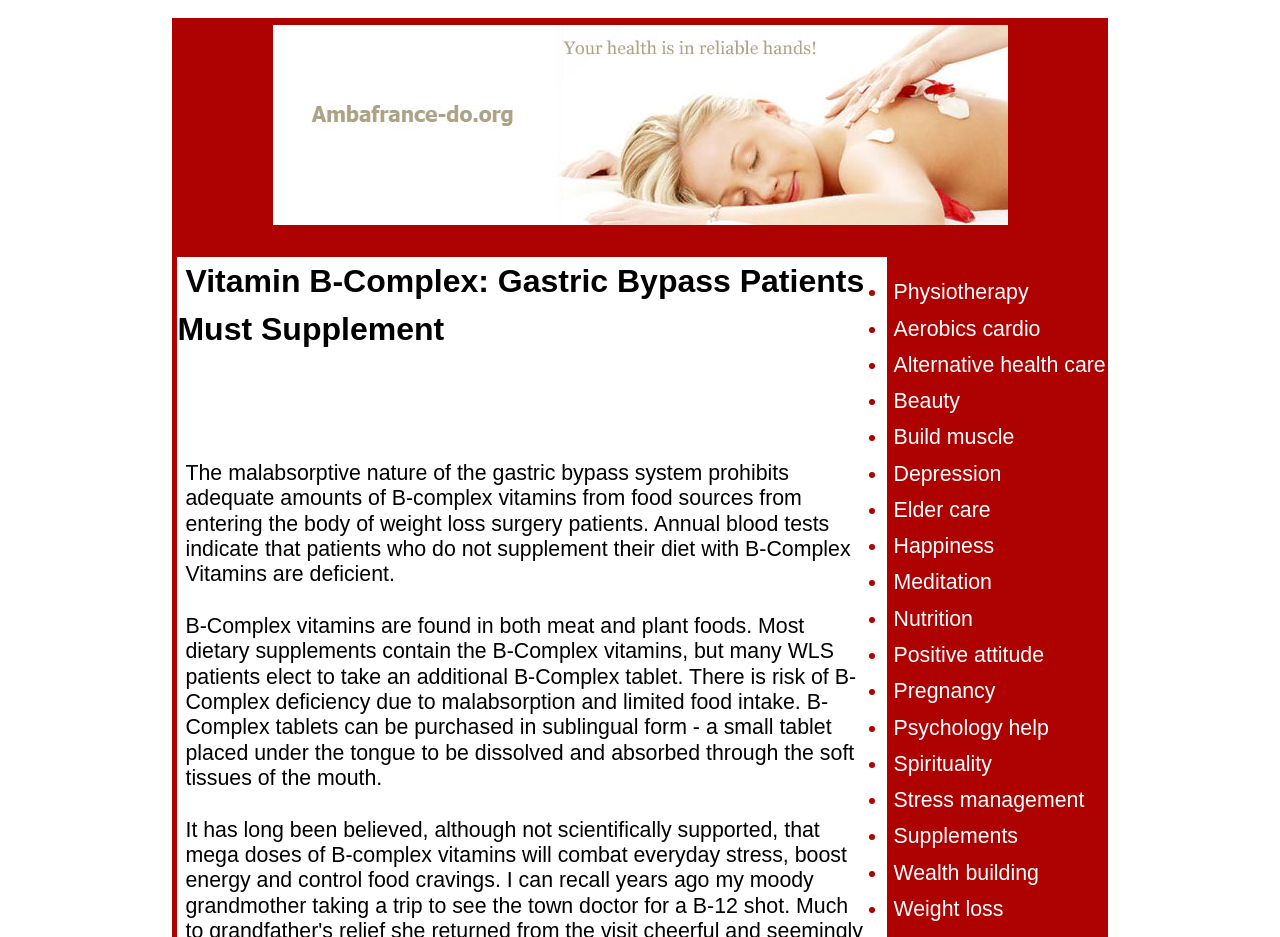Select the bounding box coordinates of the element I need to click to carry out the following instruction: "Explore the 'Weight loss' link".

[0.698, 0.957, 0.784, 0.983]